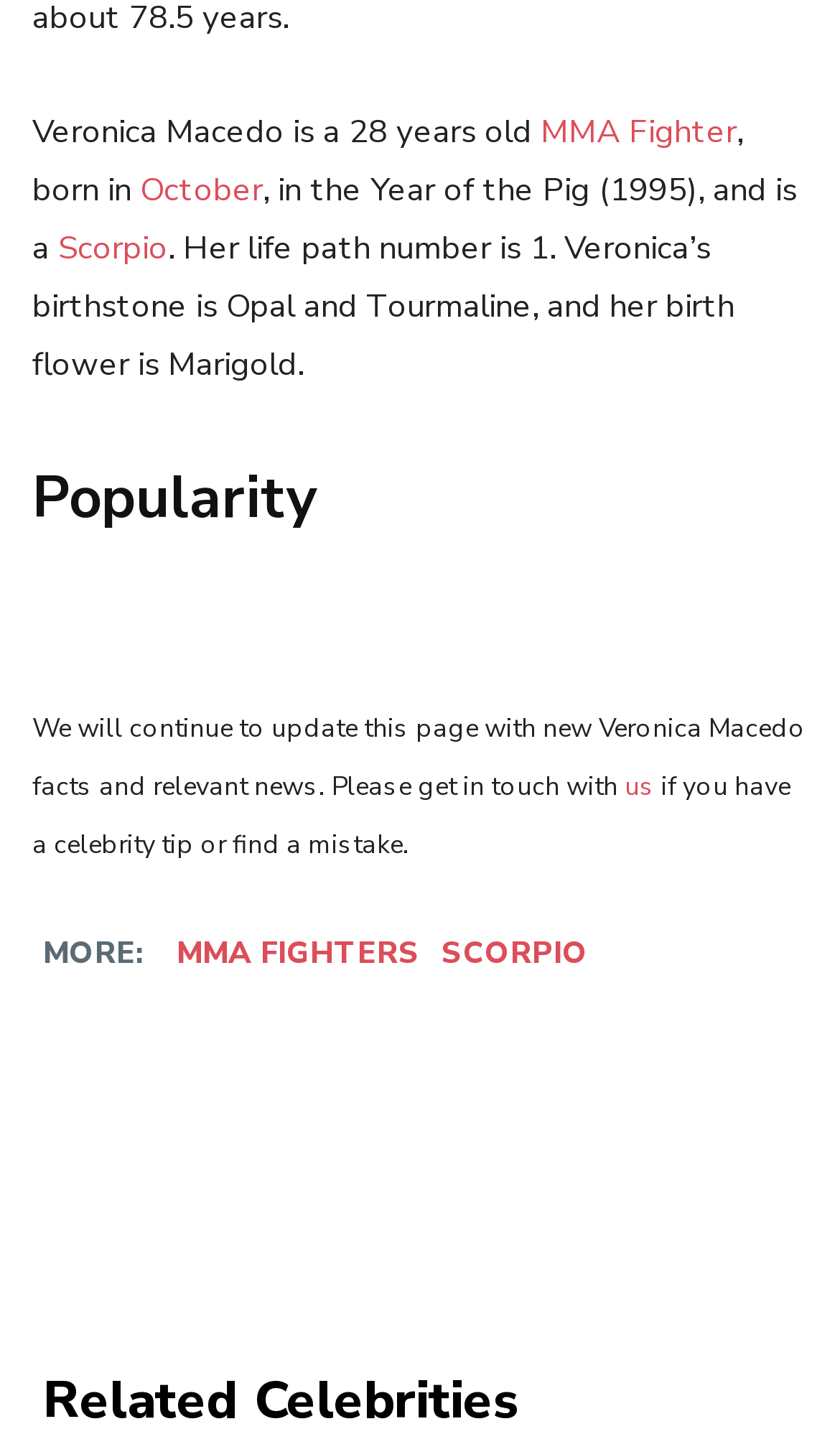Give a one-word or phrase response to the following question: What is the birth flower of Veronica Macedo?

Marigold